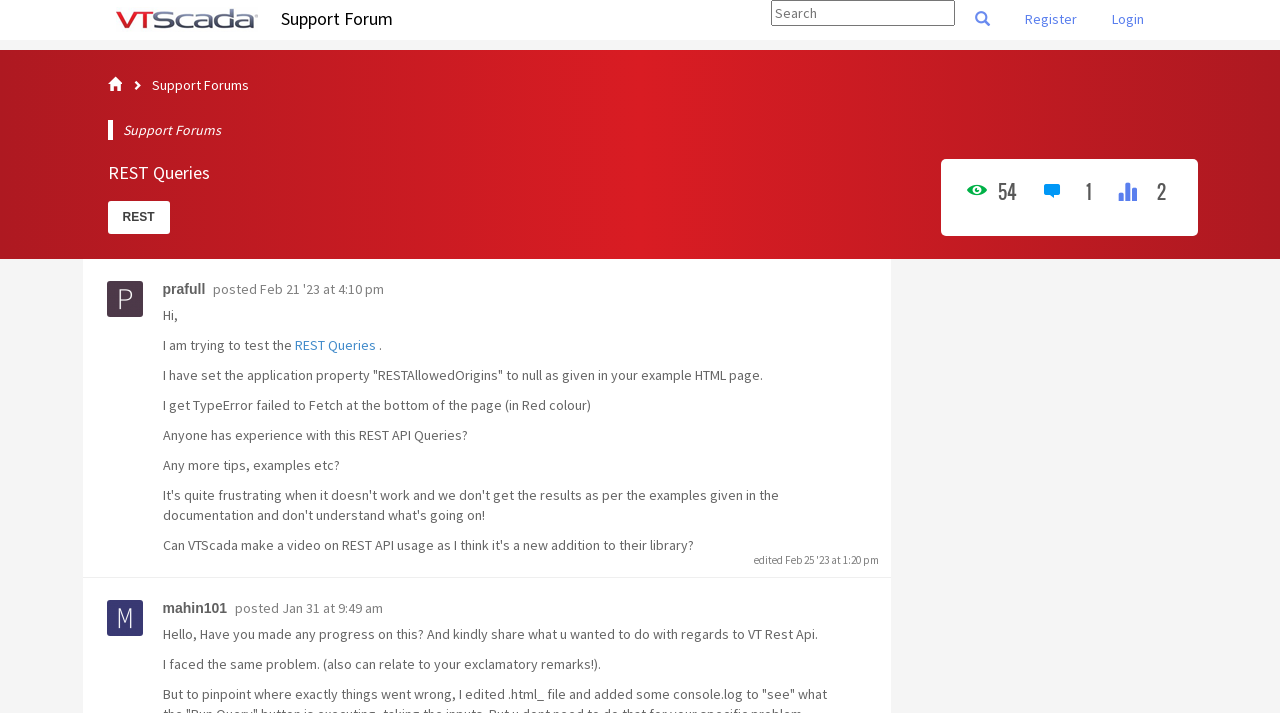Determine the bounding box coordinates of the section to be clicked to follow the instruction: "Login to the website". The coordinates should be given as four float numbers between 0 and 1, formatted as [left, top, right, bottom].

[0.857, 0.0, 0.905, 0.053]